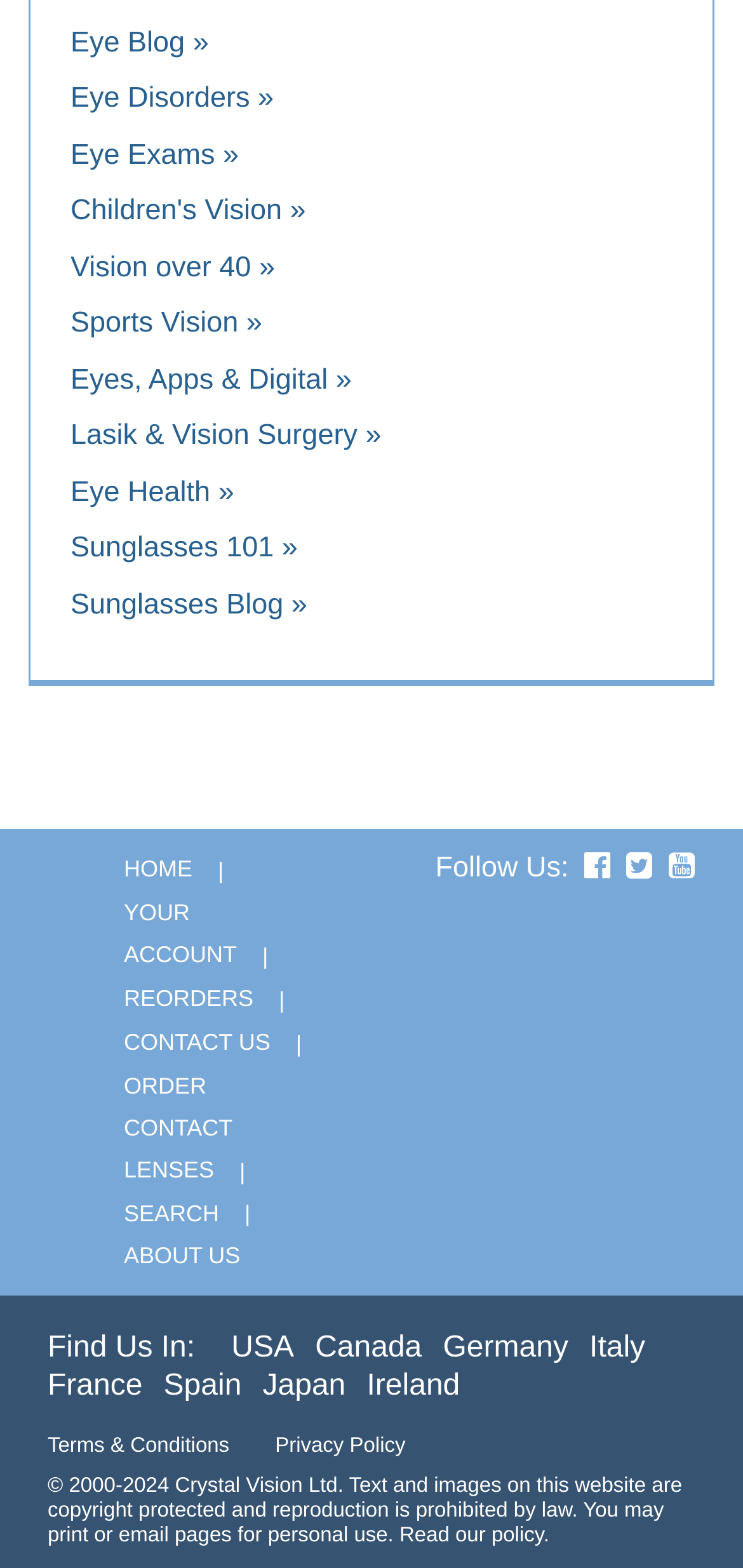What is the country listed first in the 'Find Us In:' section?
Based on the visual content, answer with a single word or a brief phrase.

USA